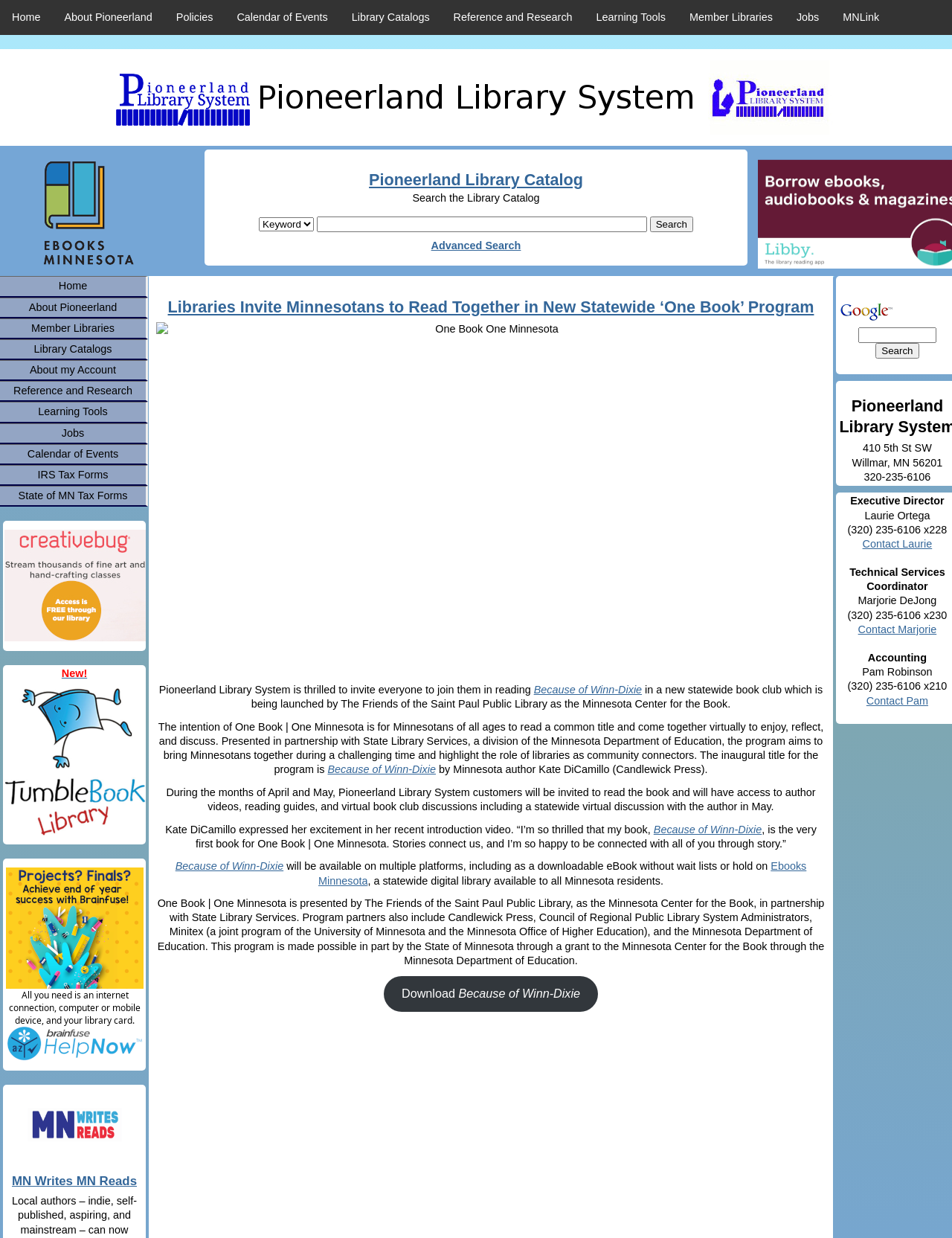Answer the following query concisely with a single word or phrase:
What is the phone number of the library system?

320-235-6106